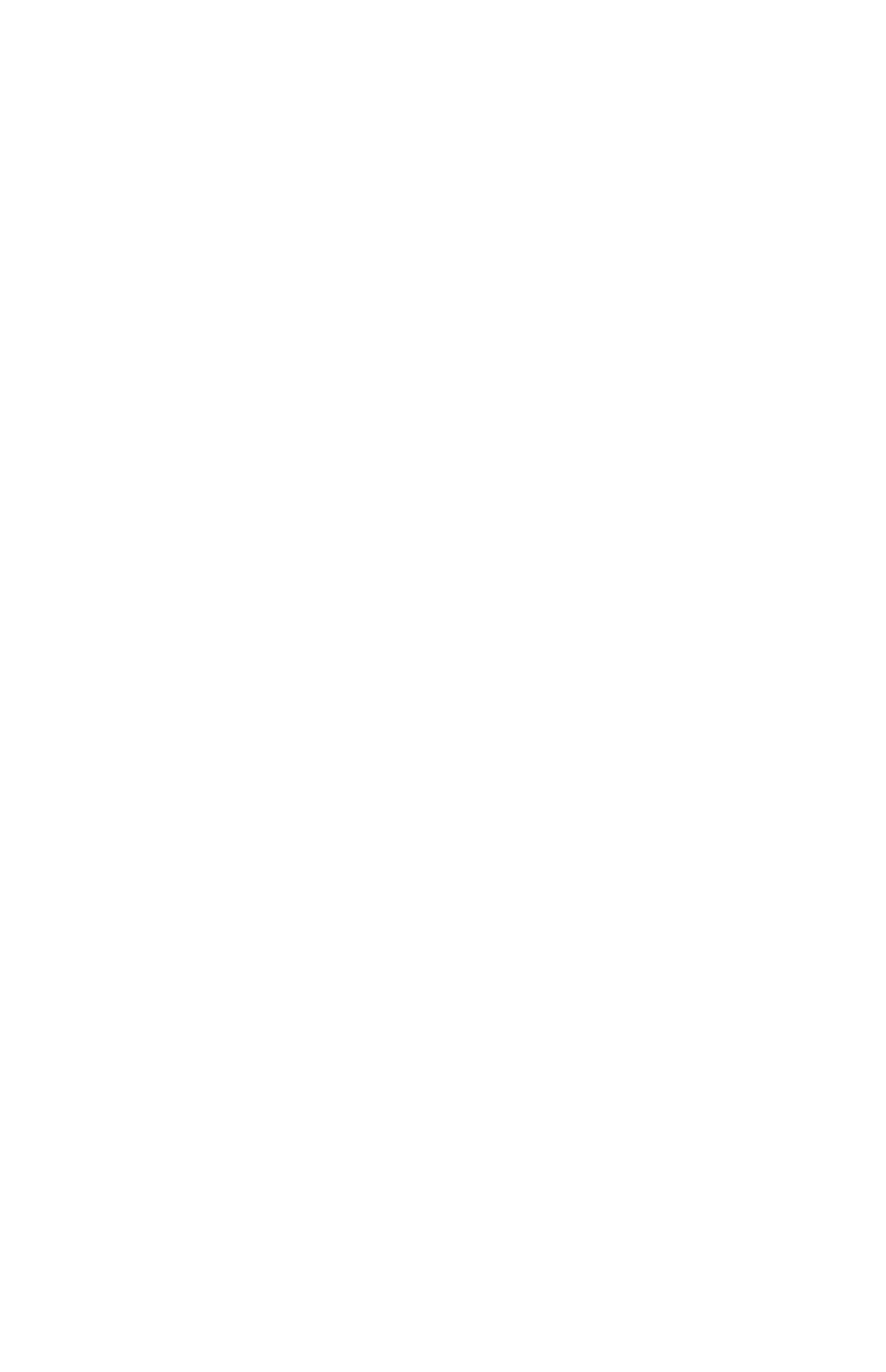From the element description: "Geraldton Camp", extract the bounding box coordinates of the UI element. The coordinates should be expressed as four float numbers between 0 and 1, in the order [left, top, right, bottom].

[0.077, 0.2, 0.923, 0.24]